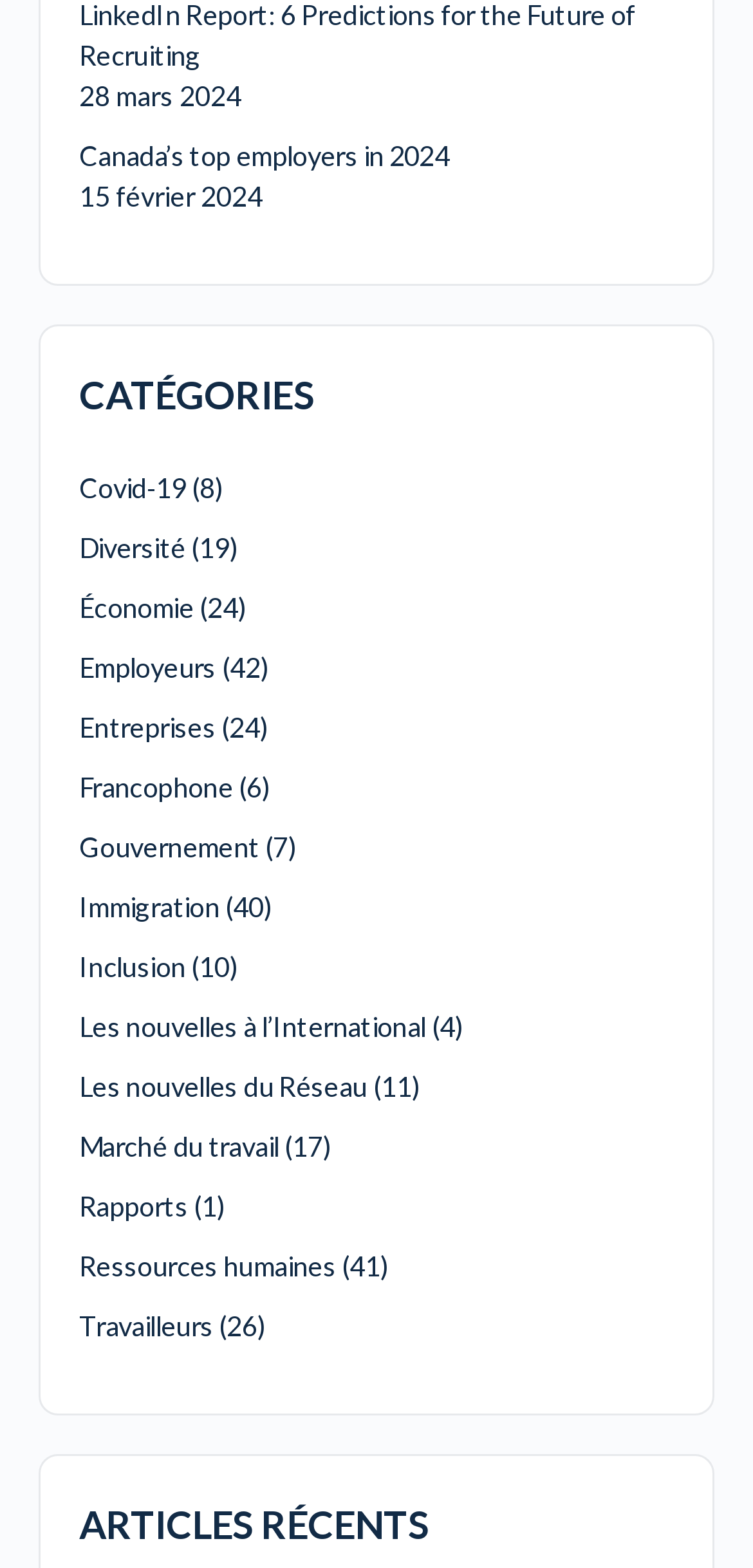Pinpoint the bounding box coordinates for the area that should be clicked to perform the following instruction: "Click on 'Canada’s top employers in 2024'".

[0.105, 0.089, 0.597, 0.11]